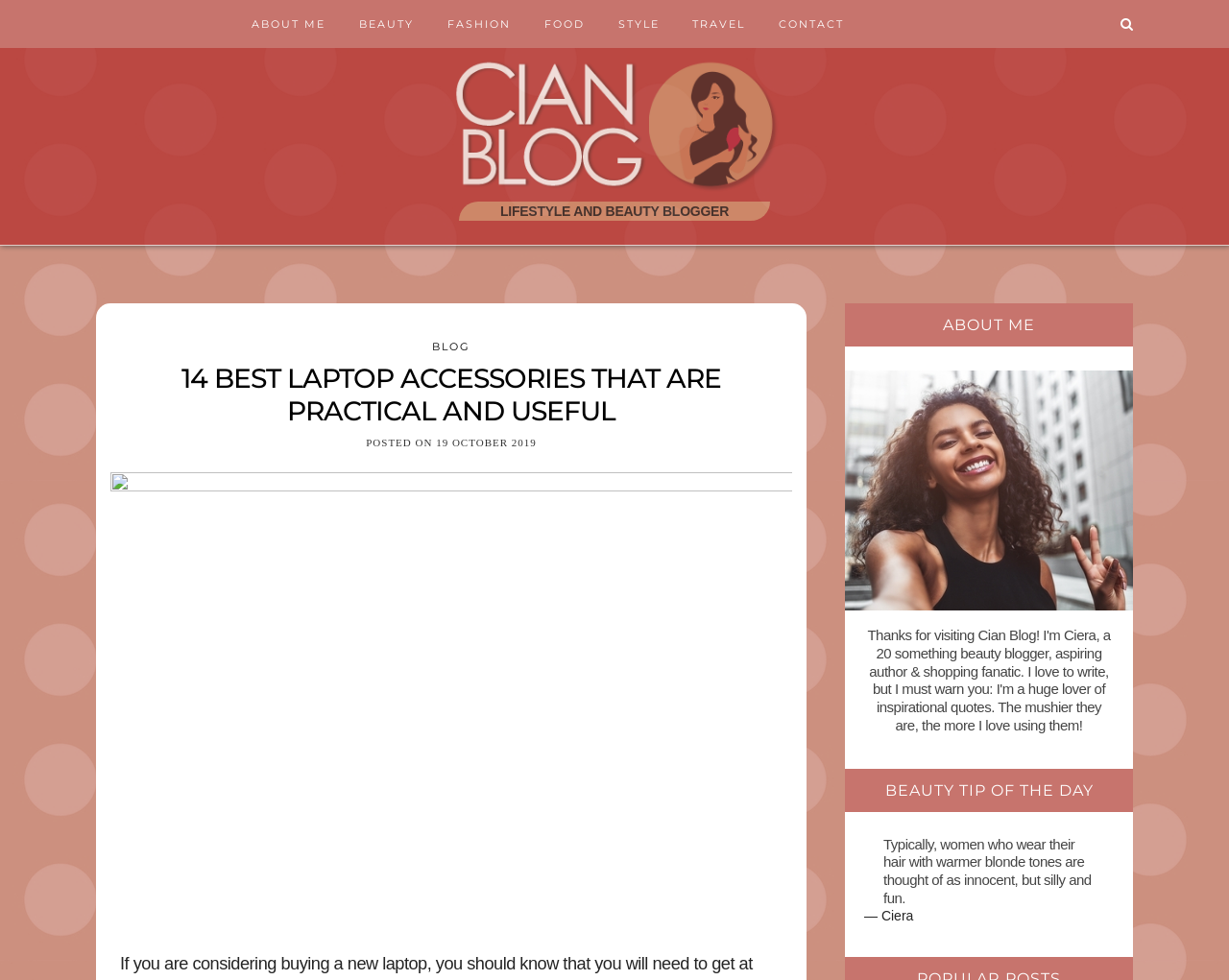Locate the bounding box of the UI element defined by this description: "alt="Cian Blog"". The coordinates should be given as four float numbers between 0 and 1, formatted as [left, top, right, bottom].

[0.363, 0.117, 0.637, 0.135]